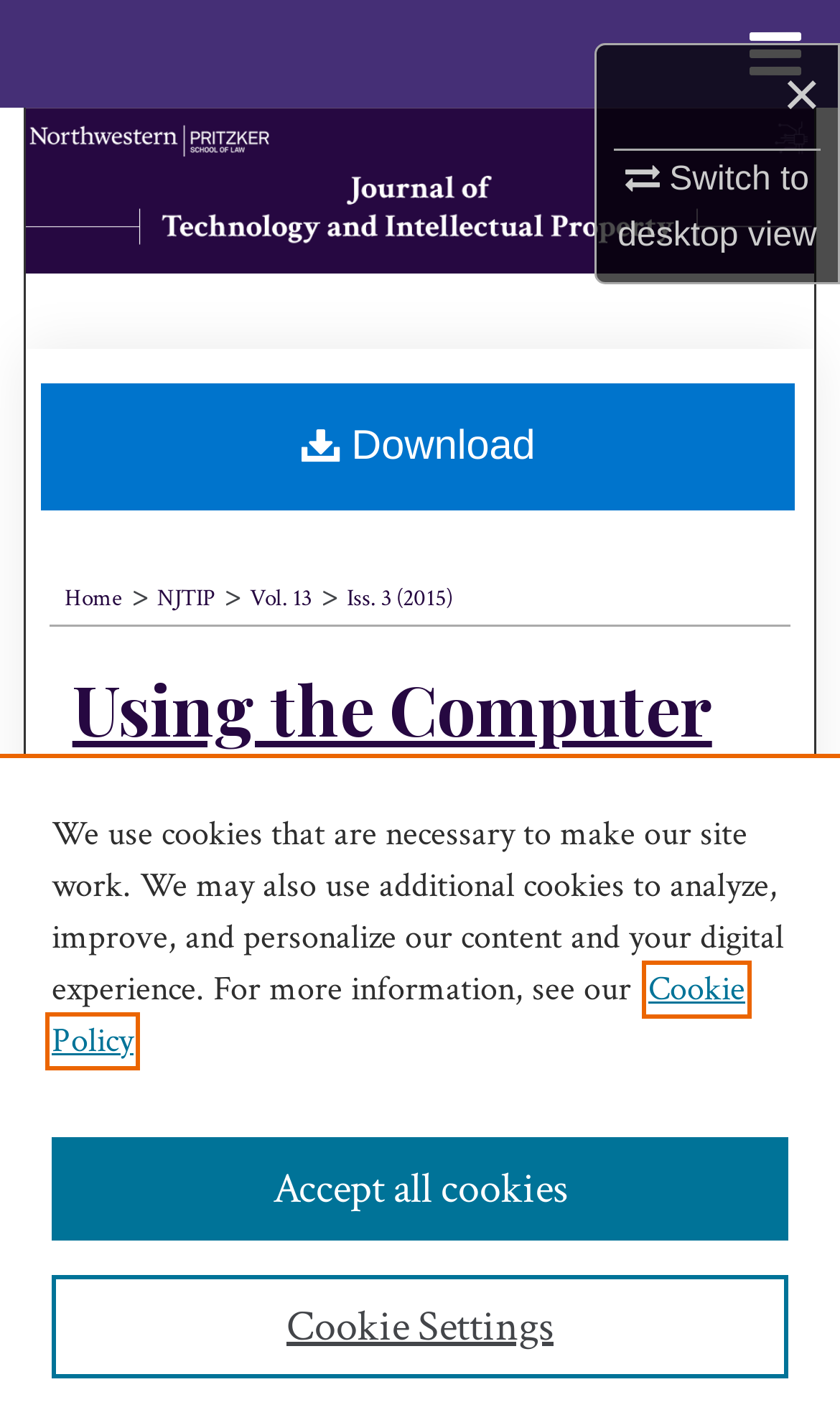Please find the main title text of this webpage.

Using the Computer Fraud and Abuse Act to Secure Public Data Exclusivity